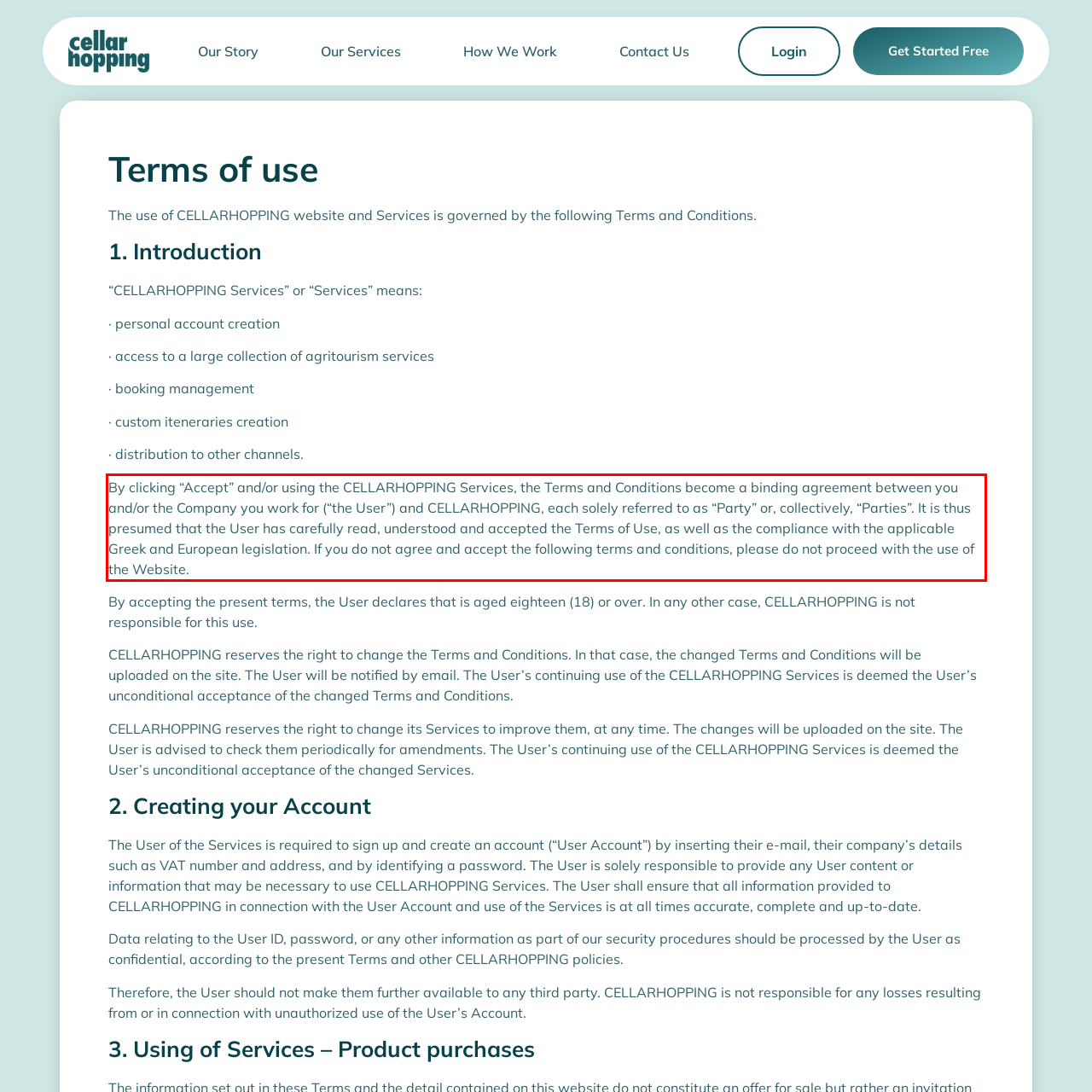Analyze the screenshot of the webpage and extract the text from the UI element that is inside the red bounding box.

By clicking “Accept” and/or using the CELLARHOPPING Services, the Terms and Conditions become a binding agreement between you and/or the Company you work for (“the User”) and CELLARHOPPING, each solely referred to as “Party” or, collectively, “Parties”. It is thus presumed that the User has carefully read, understood and accepted the Terms of Use, as well as the compliance with the applicable Greek and European legislation. If you do not agree and accept the following terms and conditions, please do not proceed with the use of the Website.